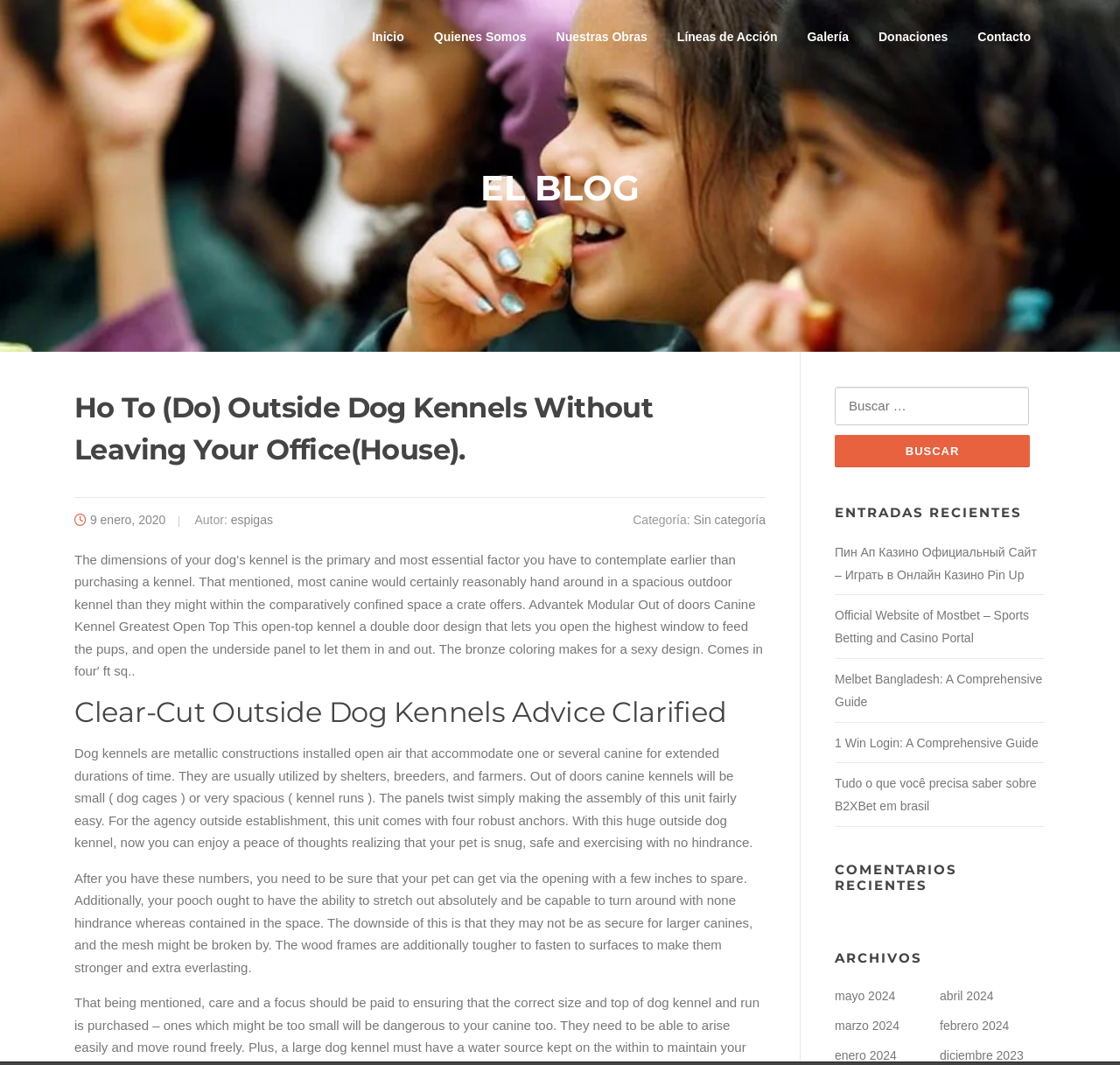Identify the bounding box coordinates for the UI element mentioned here: "parent_node: Buscar: name="s" placeholder="Buscar …"". Provide the coordinates as four float values between 0 and 1, i.e., [left, top, right, bottom].

[0.745, 0.363, 0.919, 0.399]